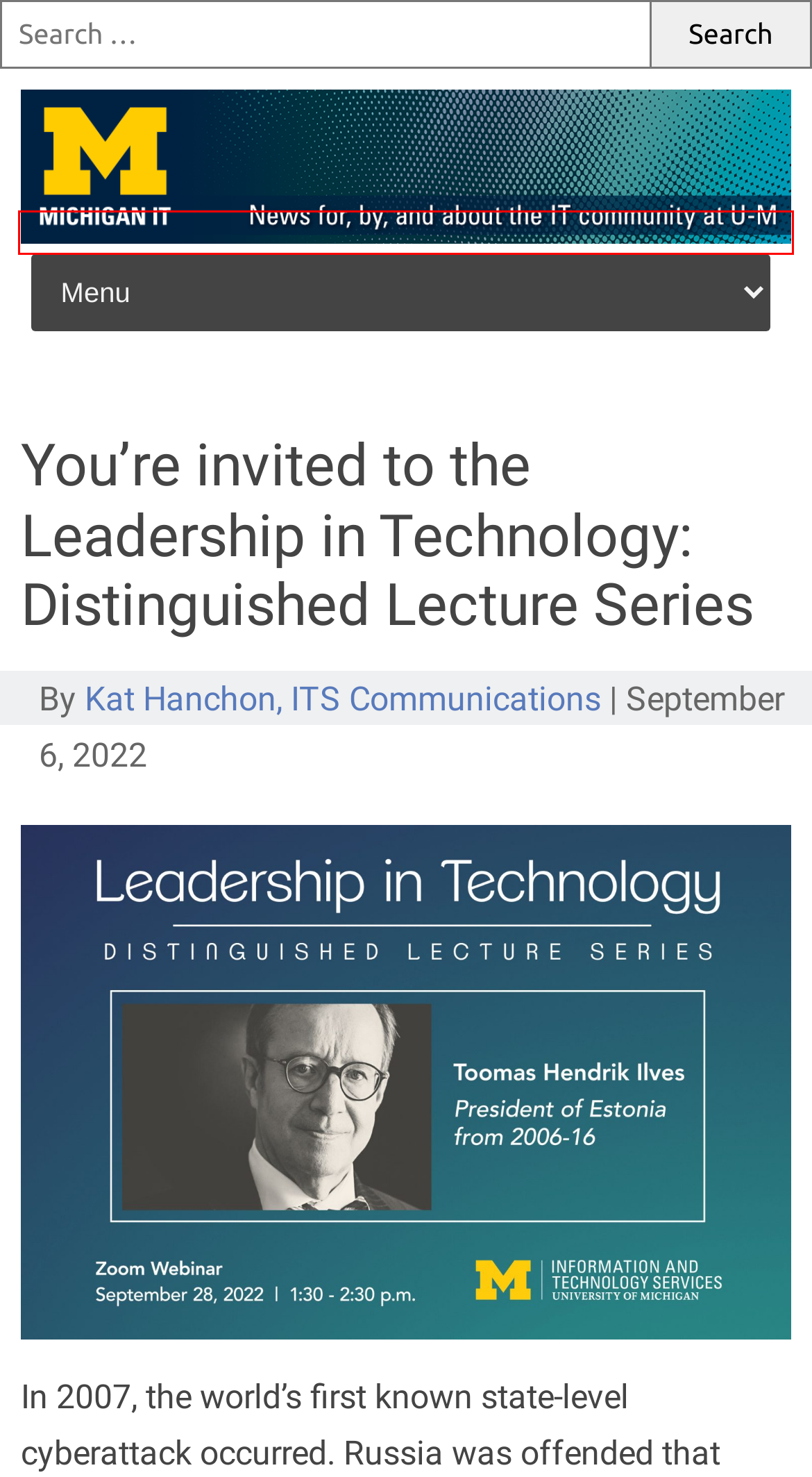After examining the screenshot of a webpage with a red bounding box, choose the most accurate webpage description that corresponds to the new page after clicking the element inside the red box. Here are the candidates:
A. business – Michigan IT News
B. Ignite Digital Creativity – Generative AI Imagery, Part II
 | Happening @ Michigan
C. New Canvas App Explorer tool helps faculty get the most from Canvas – Michigan IT News
D. Michigan IT News – News for, by, and about the IT community at U-M
E. Tech Tip – Michigan IT News
F. Accessibility virtual, drop-in office hours - November 8
 | Happening @ Michigan
G. AI – Michigan IT News
H. Kat Hanchon, ITS Communications – Michigan IT News

D